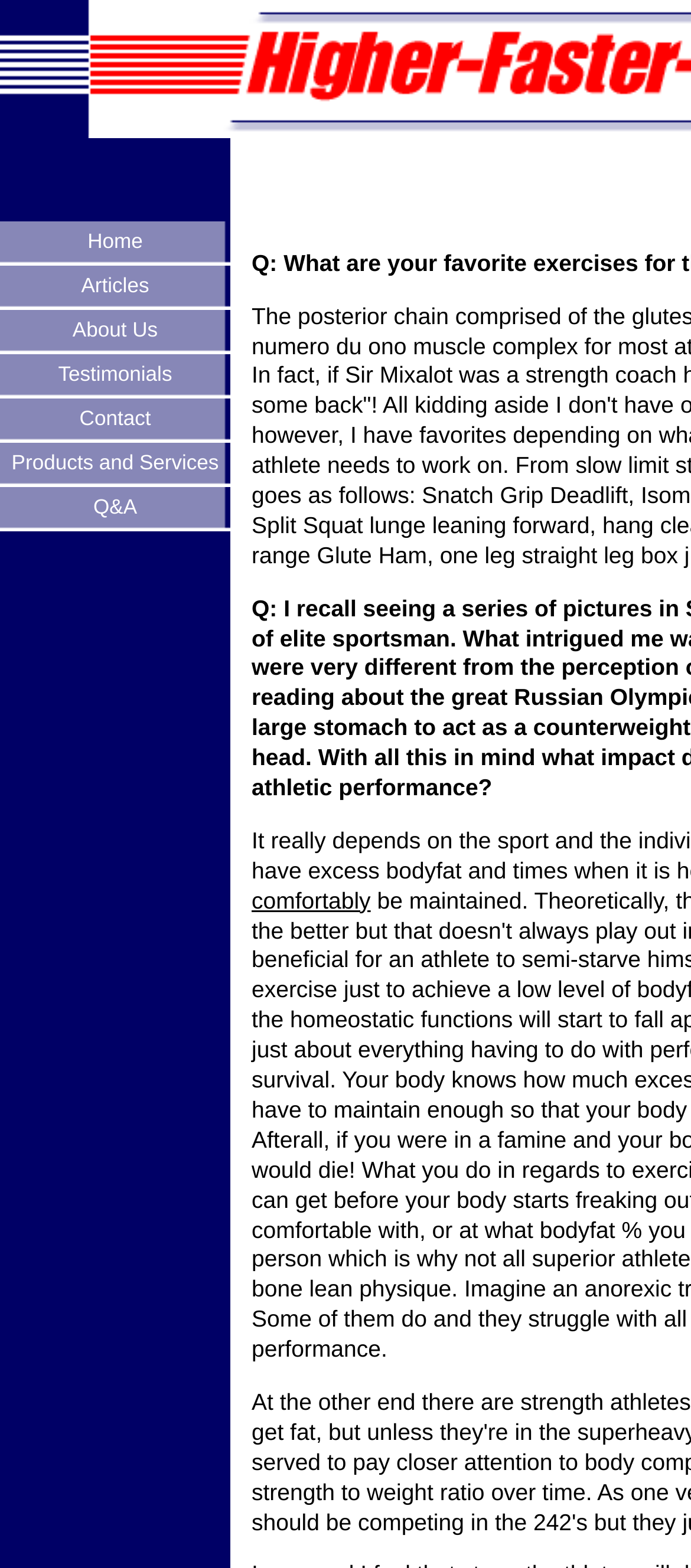Using the element description provided, determine the bounding box coordinates in the format (top-left x, top-left y, bottom-right x, bottom-right y). Ensure that all values are floating point numbers between 0 and 1. Element description: Products and Services

[0.0, 0.282, 0.333, 0.311]